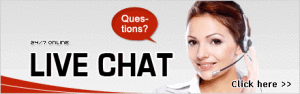What is written in the speech bubble?
Refer to the screenshot and respond with a concise word or phrase.

Questions?